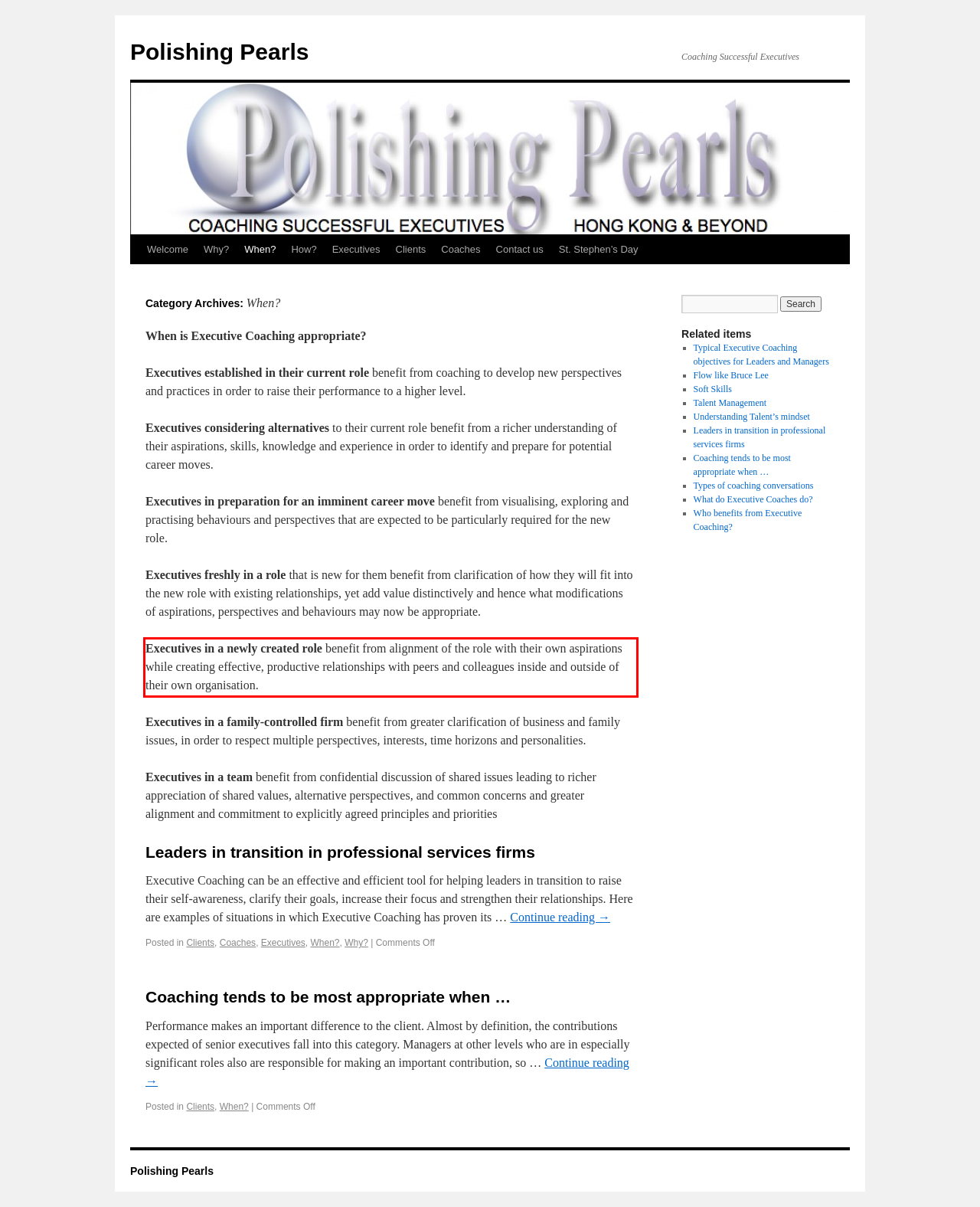You have a webpage screenshot with a red rectangle surrounding a UI element. Extract the text content from within this red bounding box.

Executives in a newly created role benefit from alignment of the role with their own aspirations while creating effective, productive relationships with peers and colleagues inside and outside of their own organisation.